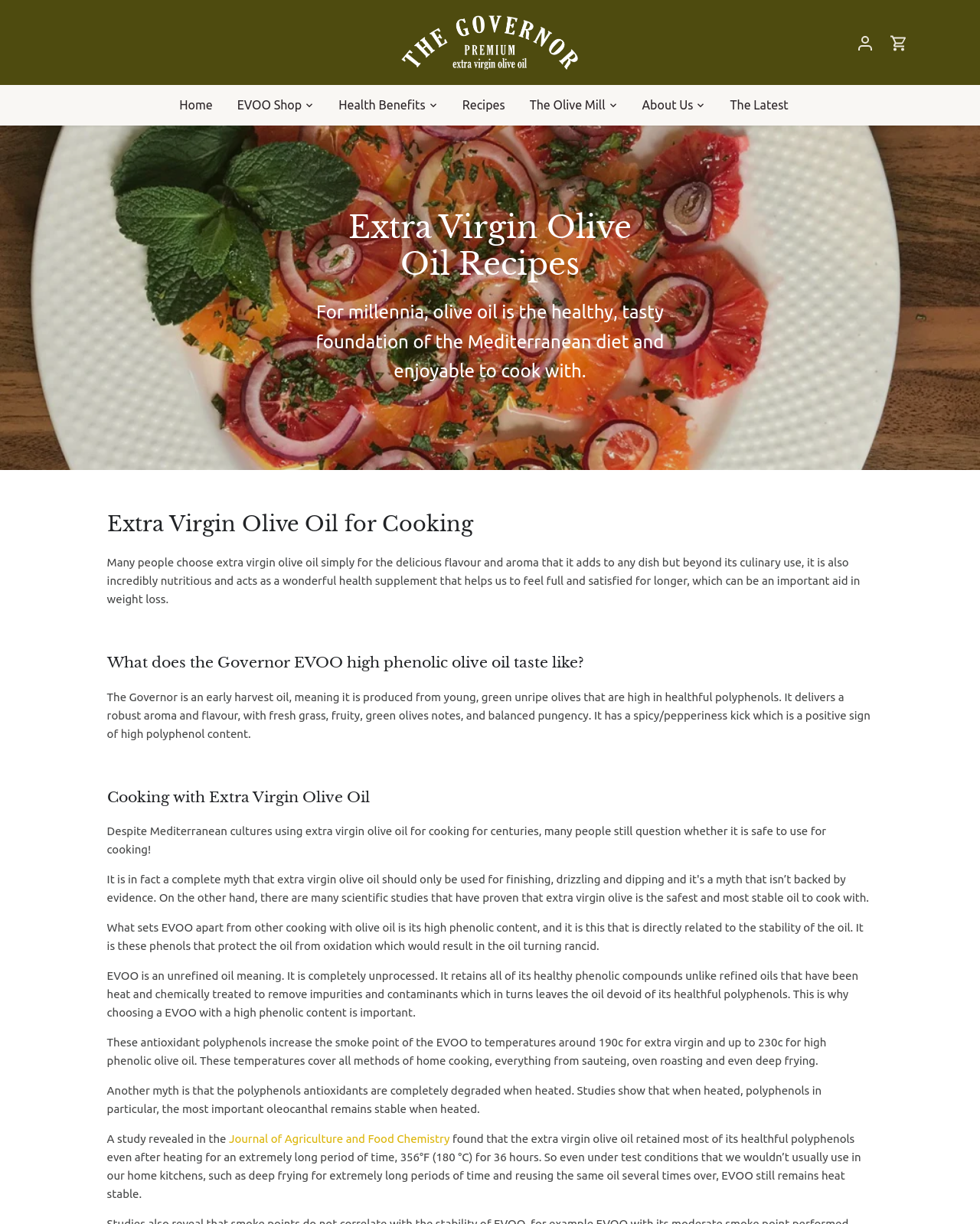From the webpage screenshot, identify the region described by title="Go to cart". Provide the bounding box coordinates as (top-left x, top-left y, bottom-right x, bottom-right y), with each value being a floating point number between 0 and 1.

[0.908, 0.018, 0.927, 0.052]